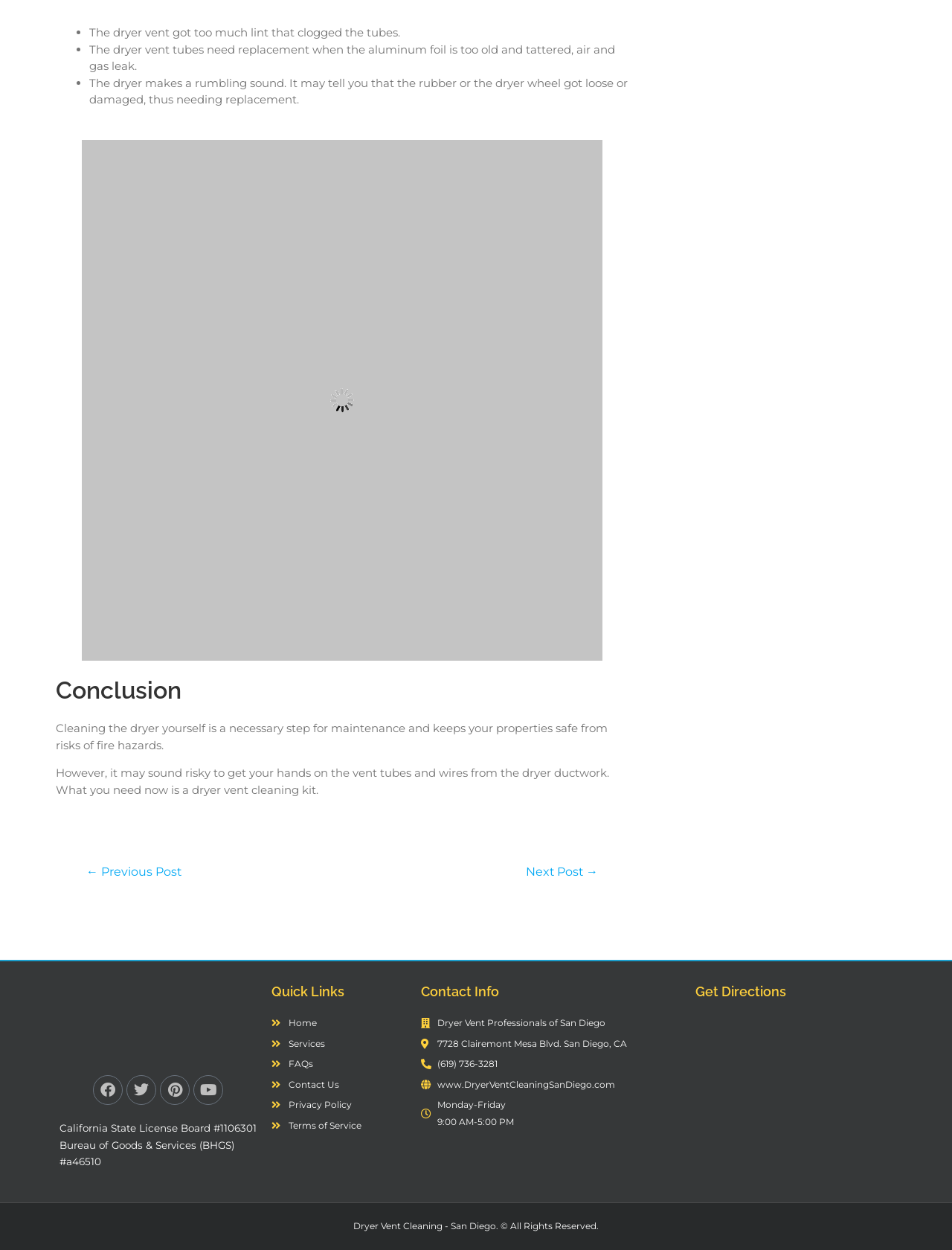Identify the coordinates of the bounding box for the element that must be clicked to accomplish the instruction: "Click on the 'Next Post →' link".

[0.534, 0.688, 0.647, 0.71]